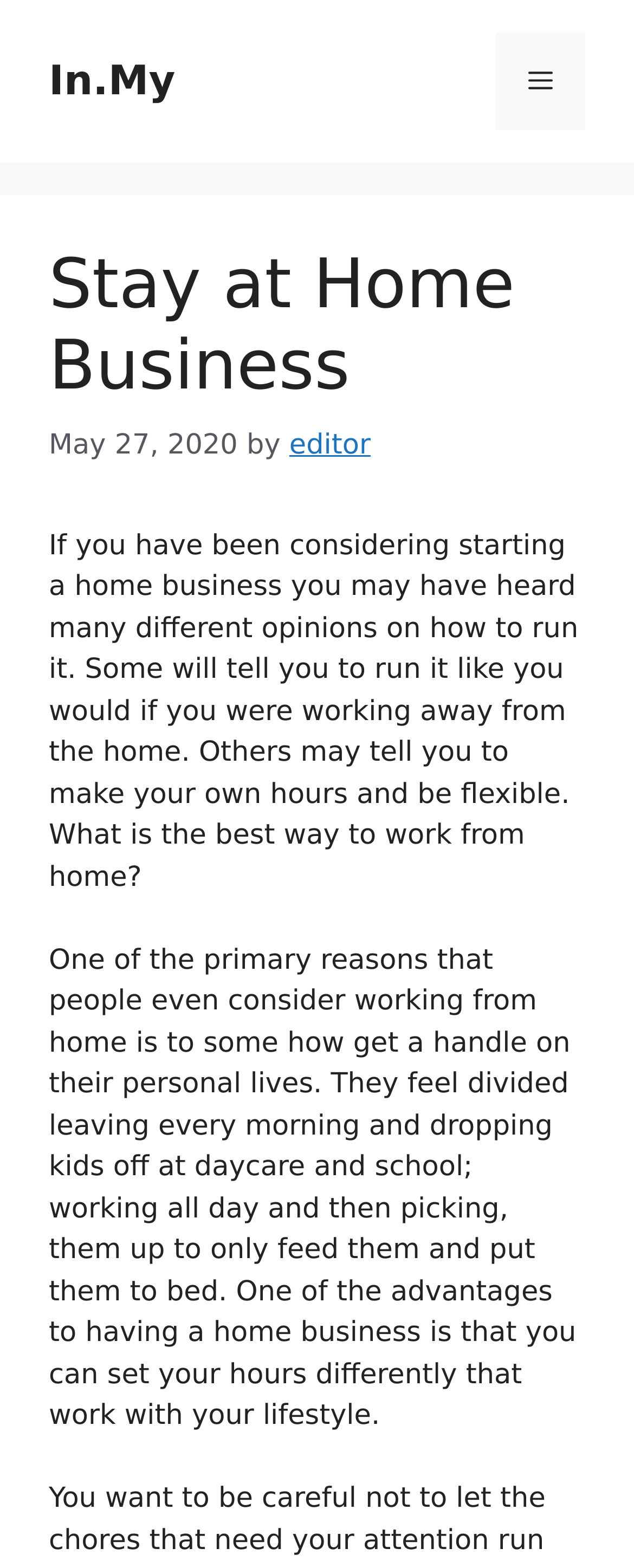What is the date of the latest article?
Based on the image, give a concise answer in the form of a single word or short phrase.

May 27, 2020